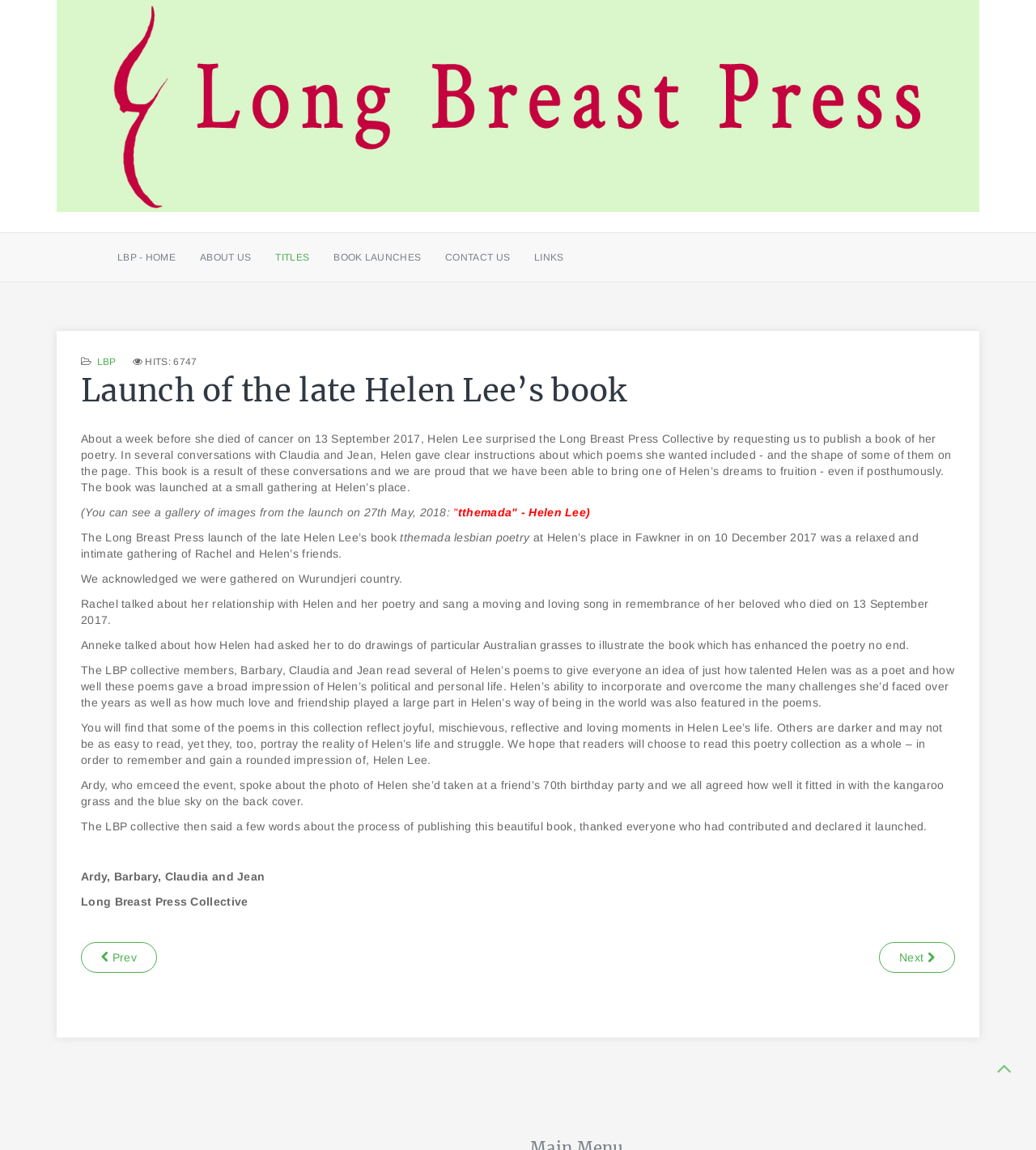Specify the bounding box coordinates of the area to click in order to execute this command: 'Visit Long Breast Press website'. The coordinates should consist of four float numbers ranging from 0 to 1, and should be formatted as [left, top, right, bottom].

[0.055, 0.0, 0.945, 0.185]